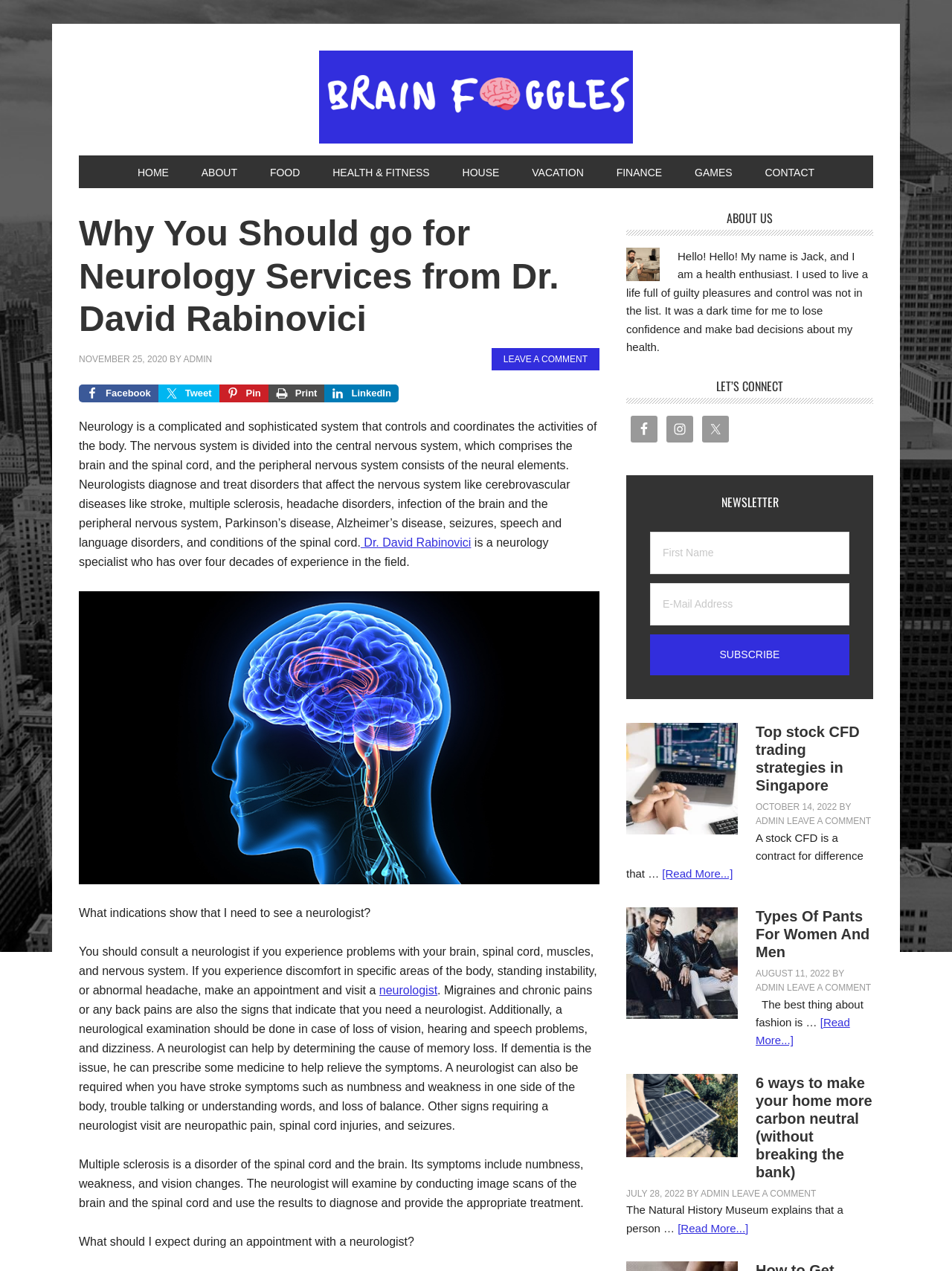Please identify the bounding box coordinates of the clickable region that I should interact with to perform the following instruction: "Click the 'Facebook' link". The coordinates should be expressed as four float numbers between 0 and 1, i.e., [left, top, right, bottom].

[0.083, 0.303, 0.166, 0.317]